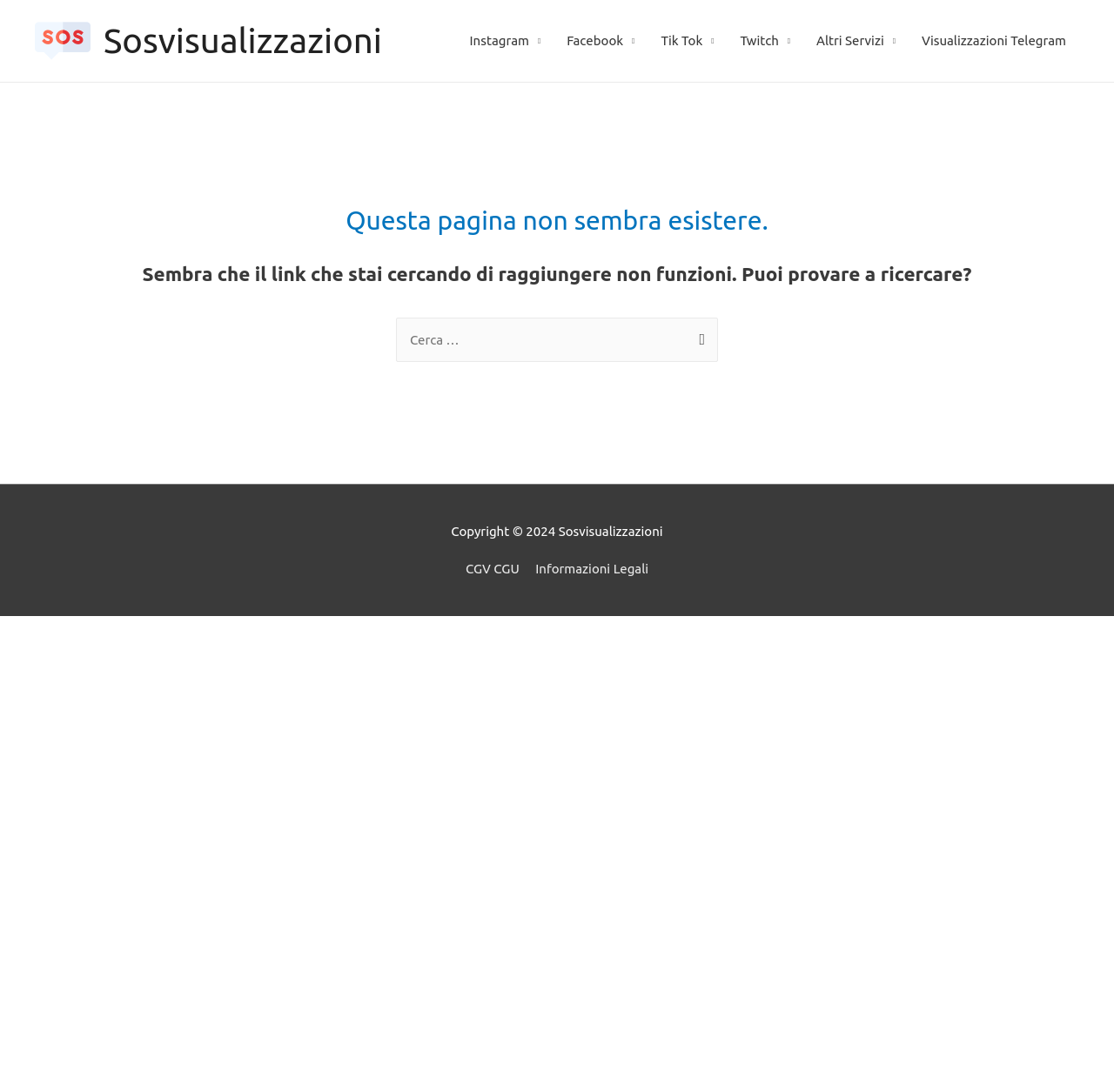Based on what you see in the screenshot, provide a thorough answer to this question: How many links are available in the footer section?

The footer section of the webpage contains two links, namely 'CGV CGU' and 'Informazioni Legali'. By counting these links, we can determine that there are 2 links available in the footer section.